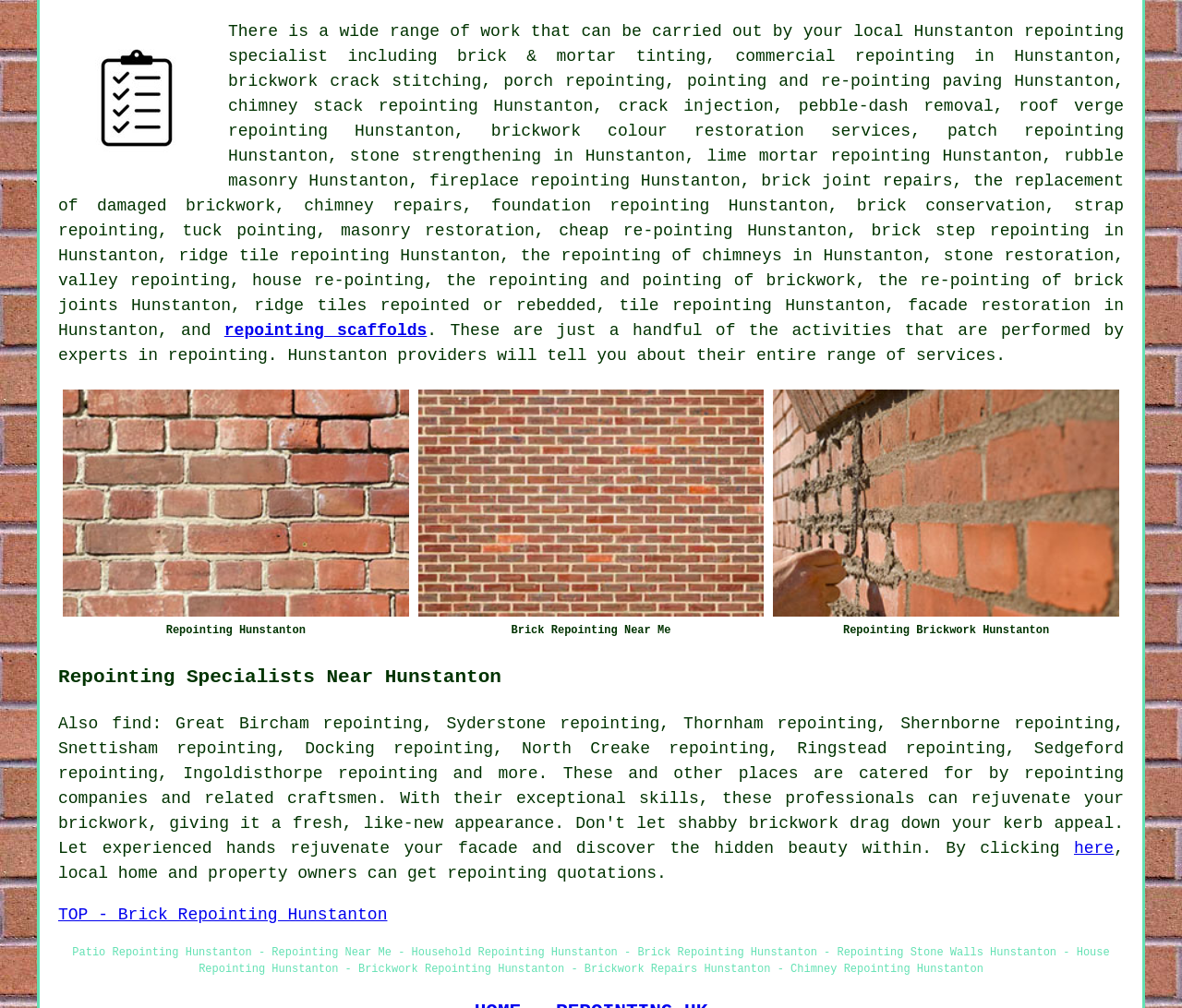Determine the bounding box coordinates of the region that needs to be clicked to achieve the task: "Visit the PHOTO GALLERY".

None